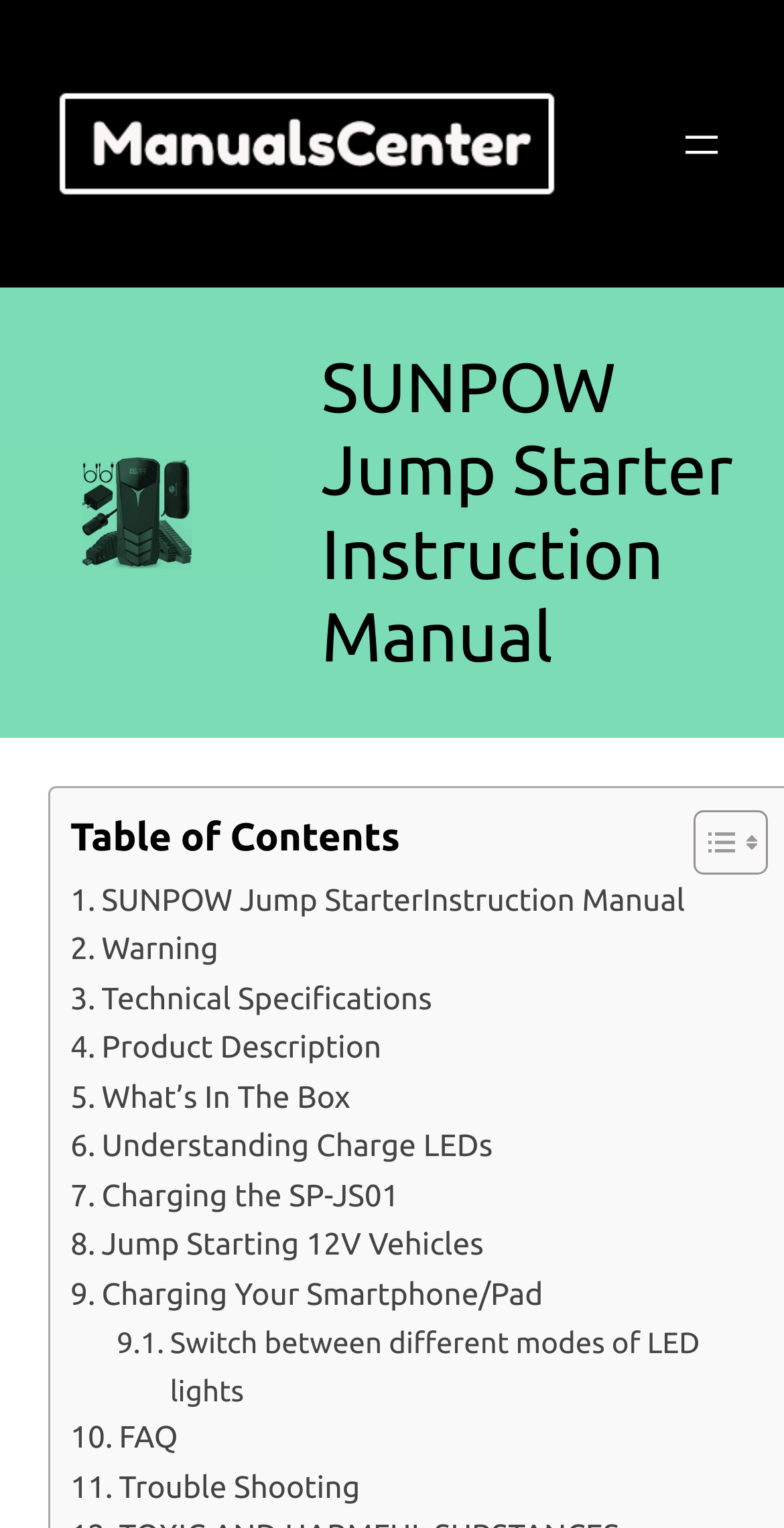Can you find the bounding box coordinates for the element that needs to be clicked to execute this instruction: "Read the 'Product Description'"? The coordinates should be given as four float numbers between 0 and 1, i.e., [left, top, right, bottom].

[0.09, 0.67, 0.487, 0.702]